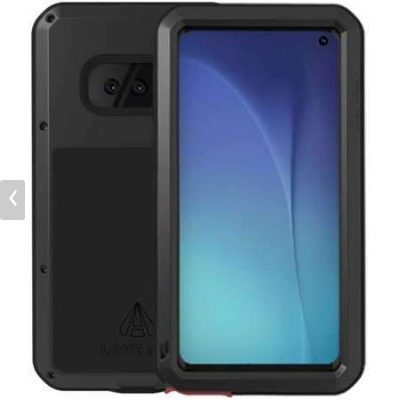Why is the LOVE MEI aluminum metal case suitable for adventurous individuals?
Examine the screenshot and reply with a single word or phrase.

It provides protection against environmental elements